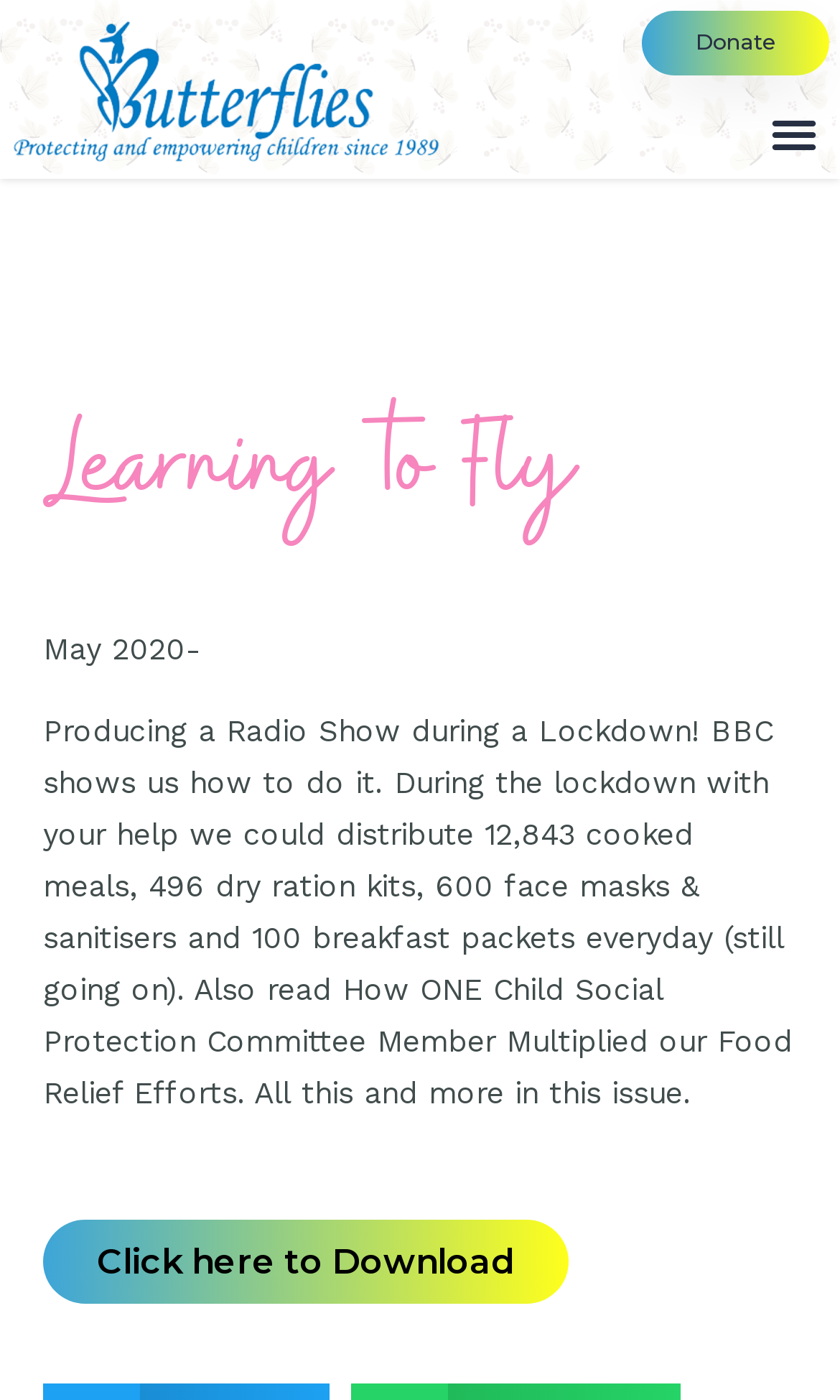Please respond to the question with a concise word or phrase:
What can be downloaded from the webpage?

A radio show issue